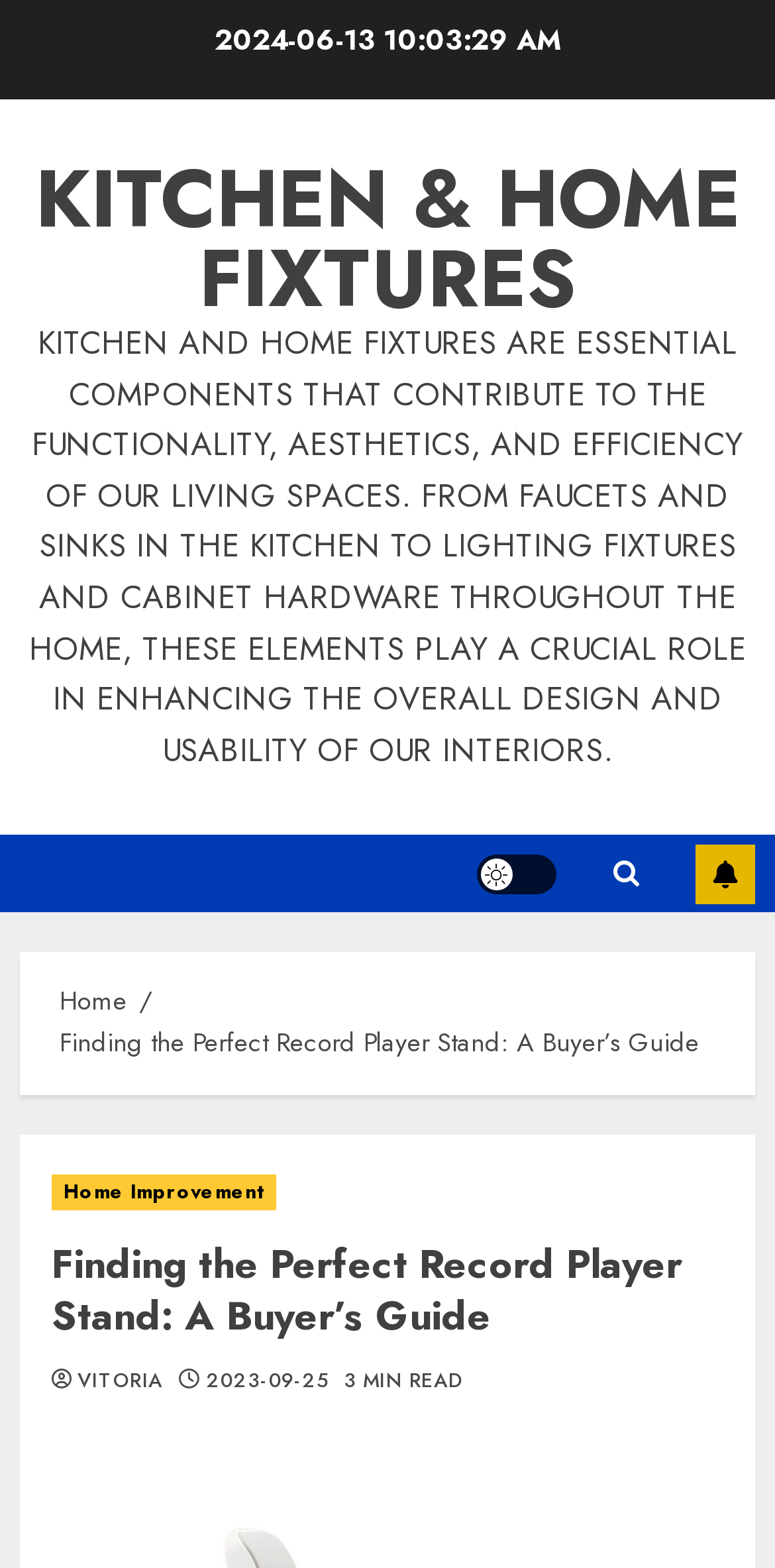What is the name of the website?
Using the image, give a concise answer in the form of a single word or short phrase.

VITORIA